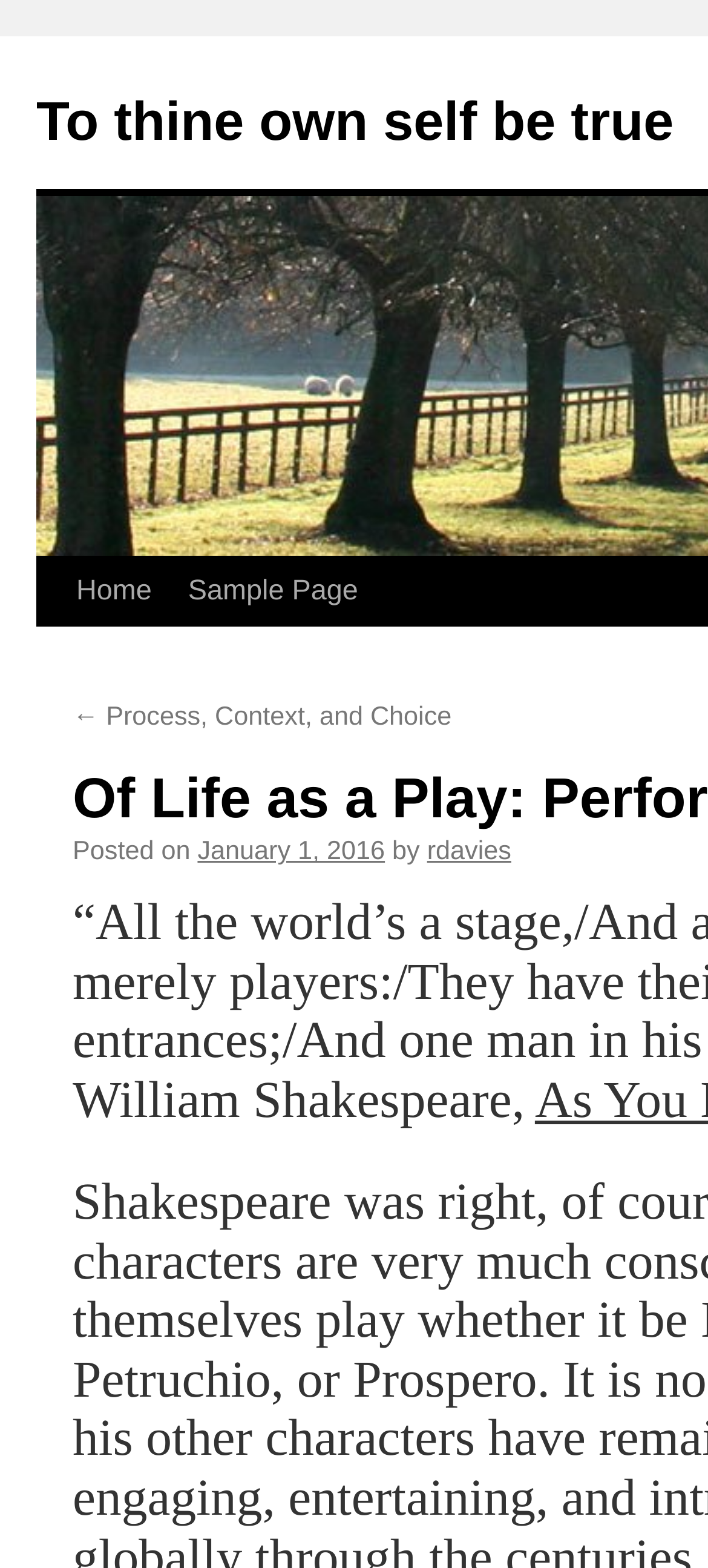Please answer the following question using a single word or phrase: What is the date of the latest article?

January 1, 2016